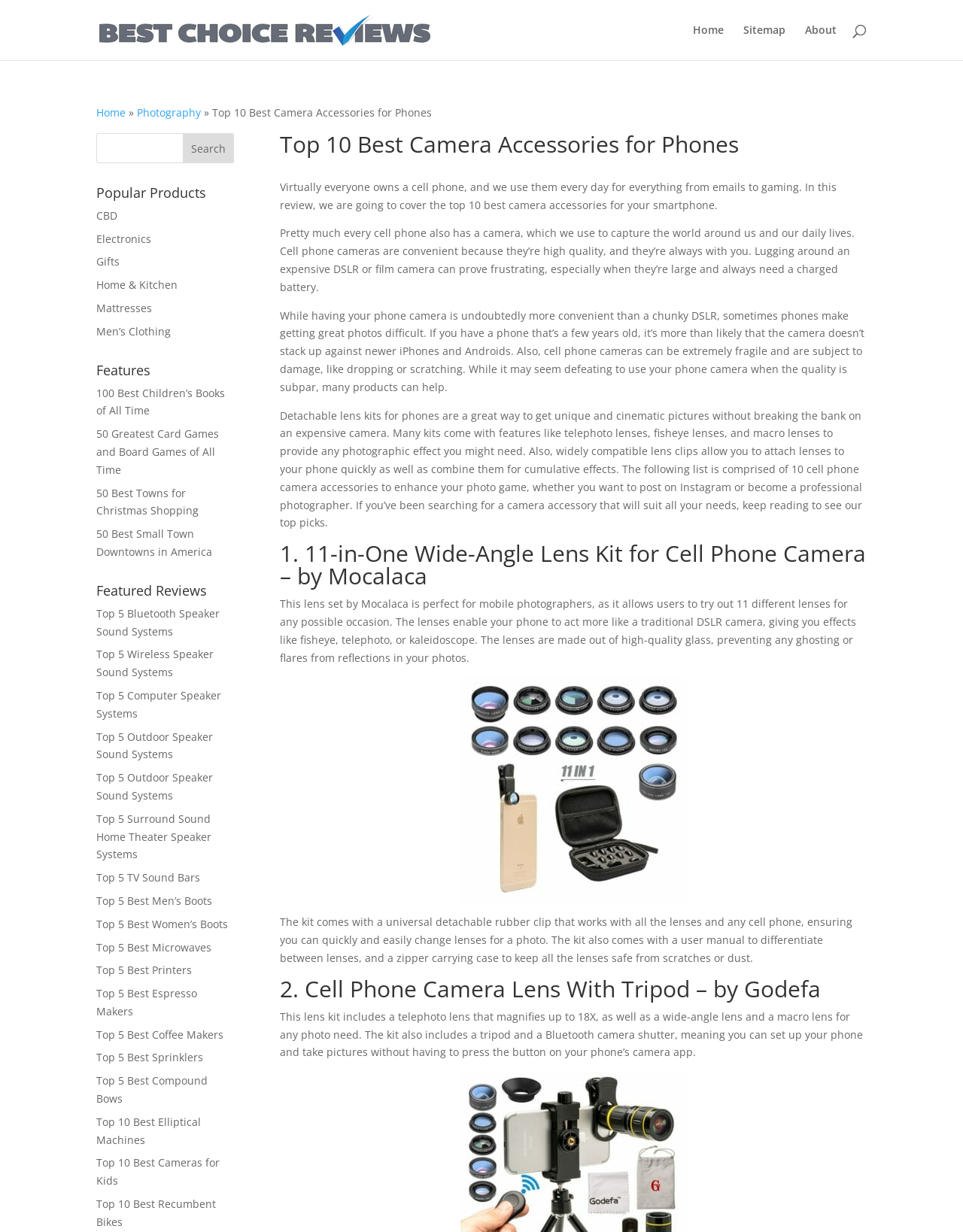Extract the heading text from the webpage.

Top 10 Best Camera Accessories for Phones